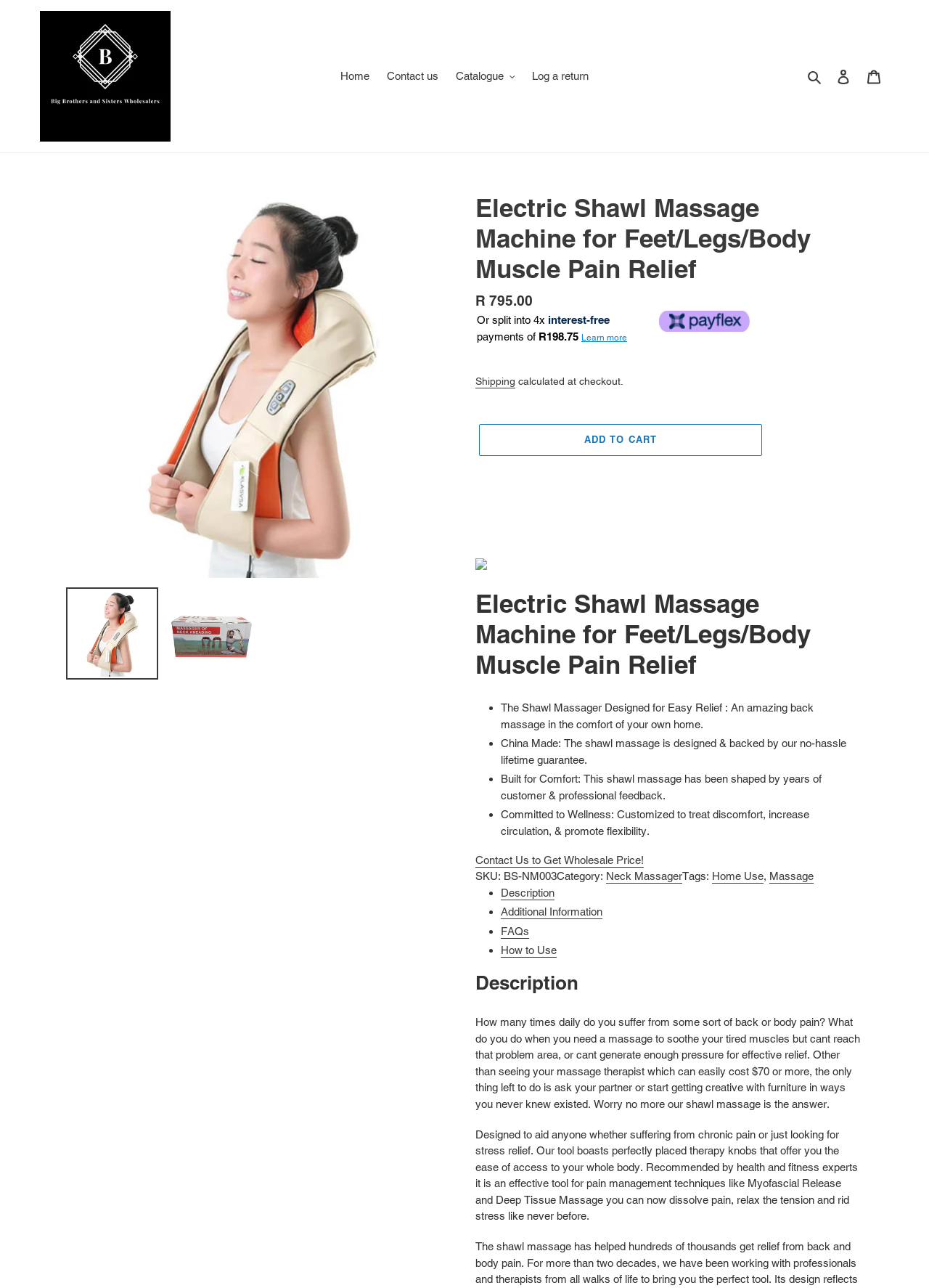Find the bounding box coordinates of the area to click in order to follow the instruction: "Search for products".

[0.864, 0.052, 0.891, 0.066]